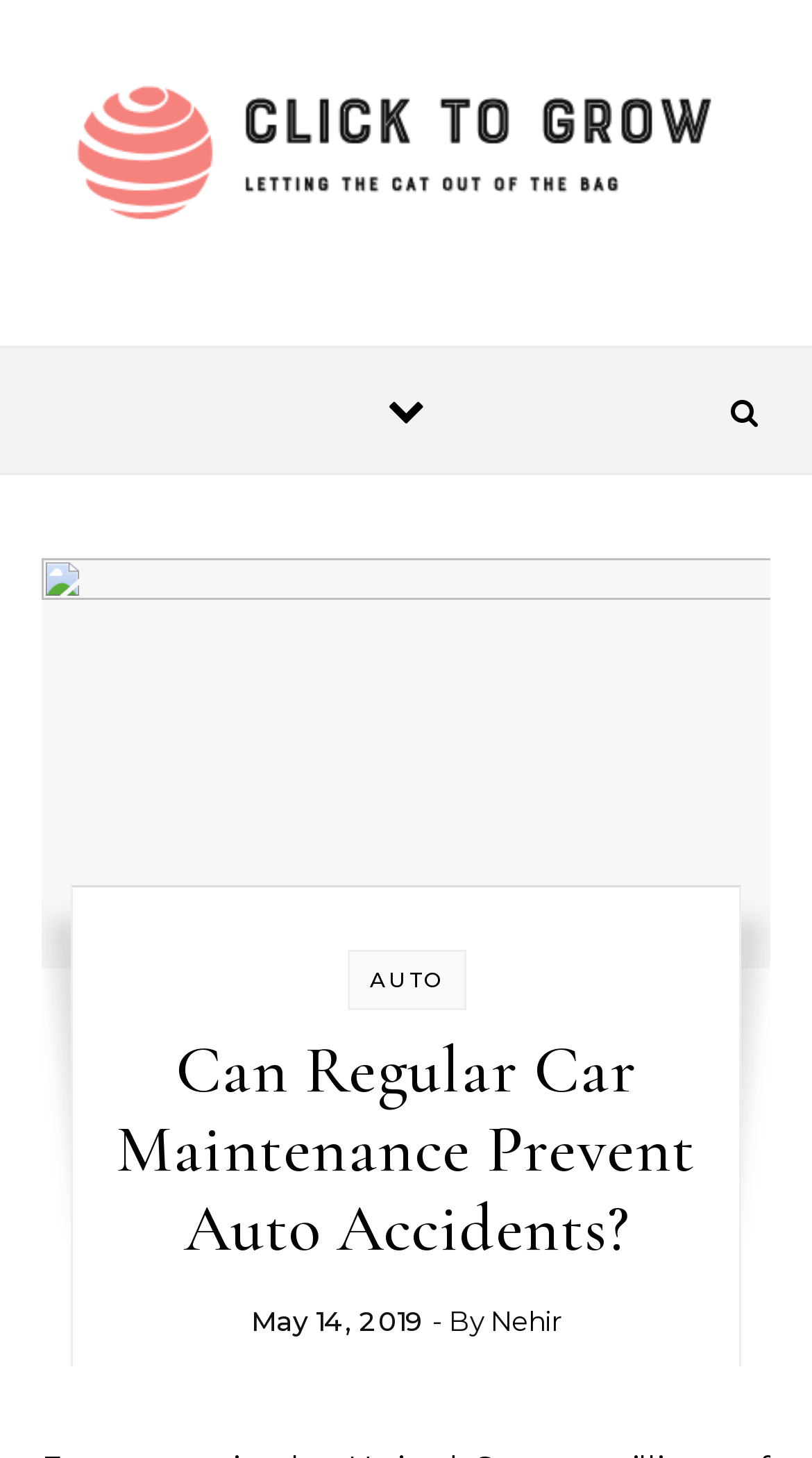Use one word or a short phrase to answer the question provided: 
Who is the author of the article?

Nehir